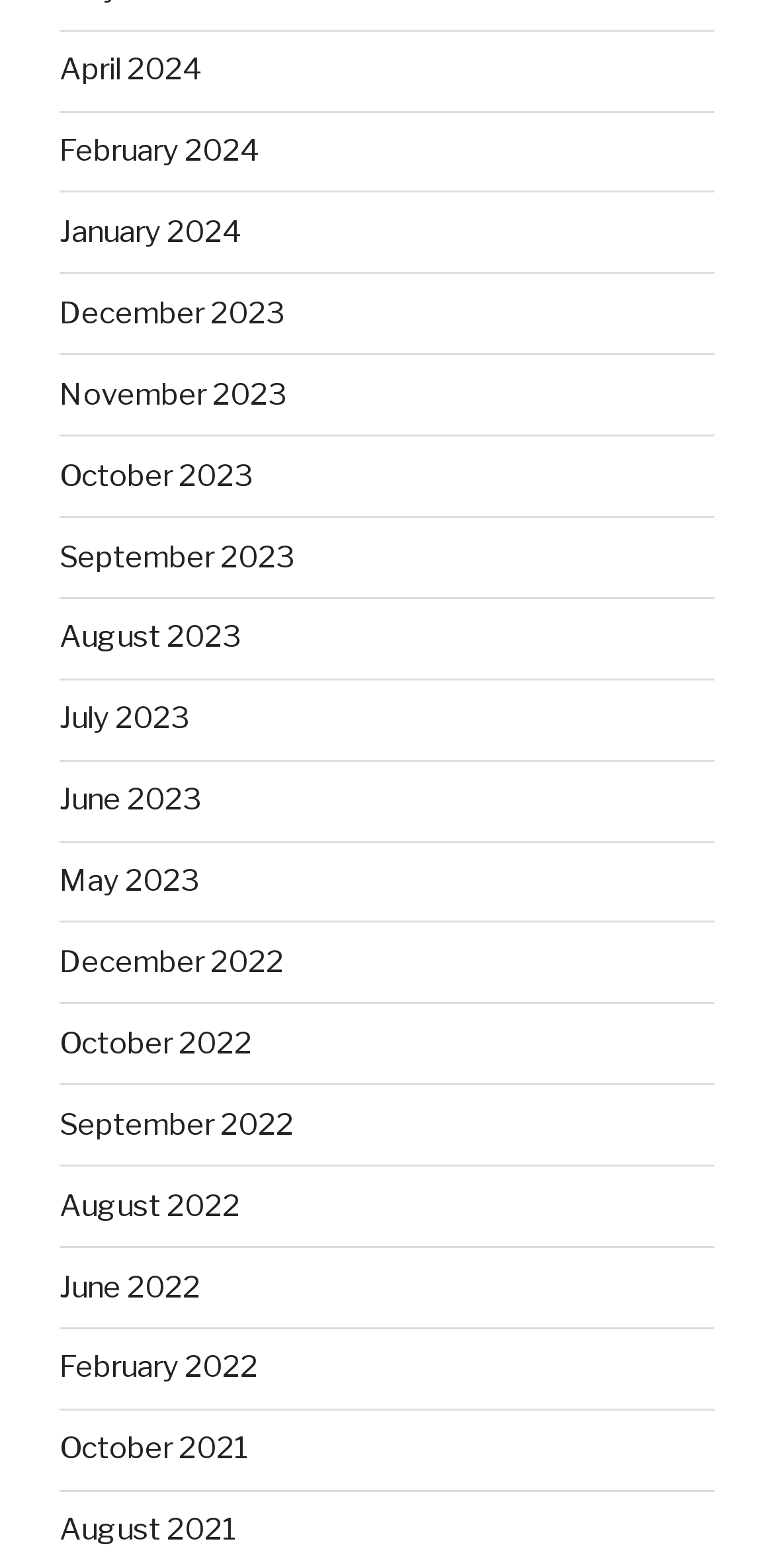Provide a one-word or one-phrase answer to the question:
How many links are there in total?

18